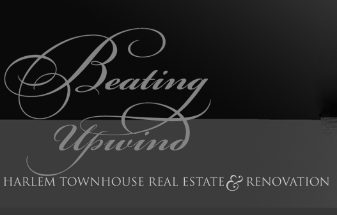Generate an elaborate caption for the given image.

The image features an elegant title "Beating Upwind," prominently displayed in a flowing script, which sets the tone for the content related to Harlem townhouse real estate and renovation. Below the stylized title, the text "HARLEM TOWNHOUSE REAL ESTATE & RENOVATION" appears in a clean, modern font, indicating the focus of the associated blog or website. The overall composition utilizes a dark background that complements the sophisticated typography, reflecting a sense of professionalism and elegance suitable for a real estate business. This visual element enhances the narrative of progress and opportunity in the Harlem real estate market, suggesting that the content will explore both the challenges and successes in this area.